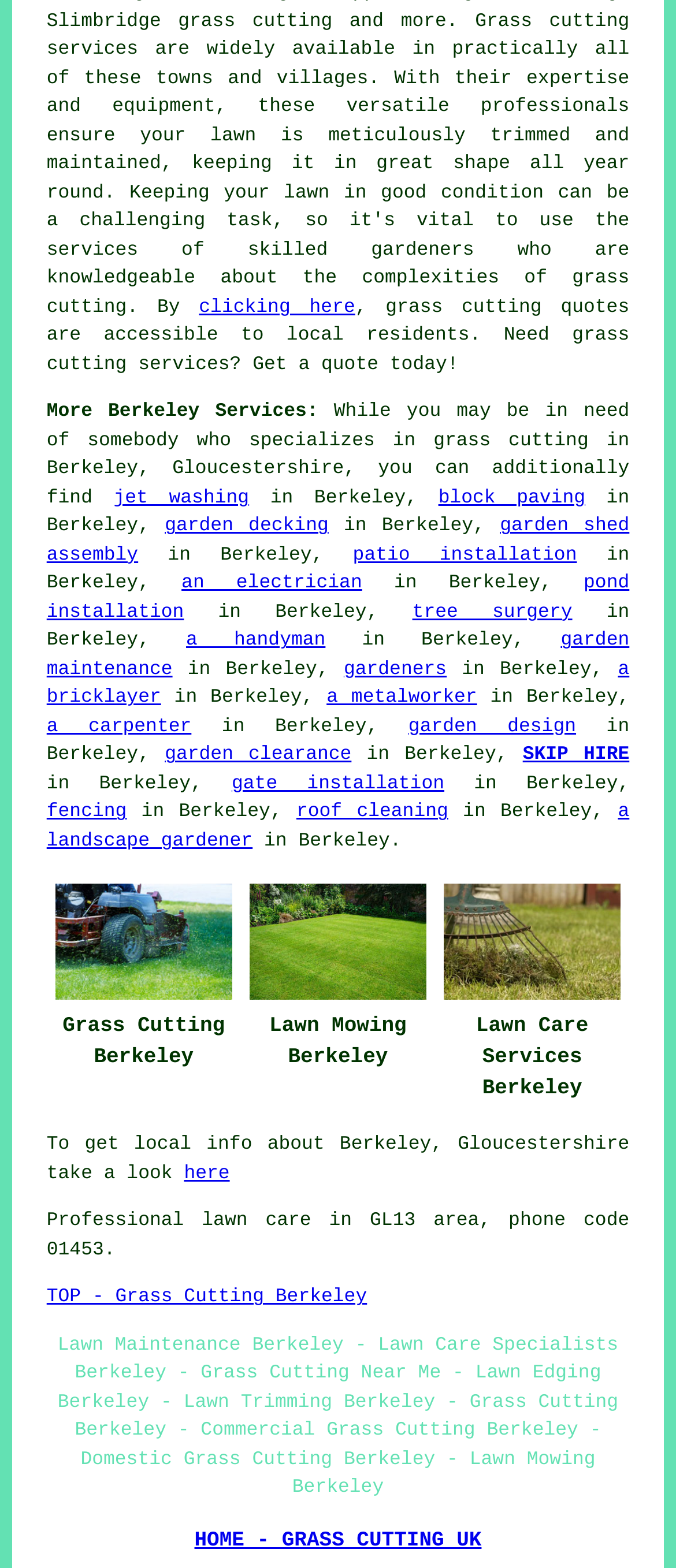Determine the bounding box coordinates of the UI element described below. Use the format (top-left x, top-left y, bottom-right x, bottom-right y) with floating point numbers between 0 and 1: gardeners

[0.508, 0.421, 0.661, 0.434]